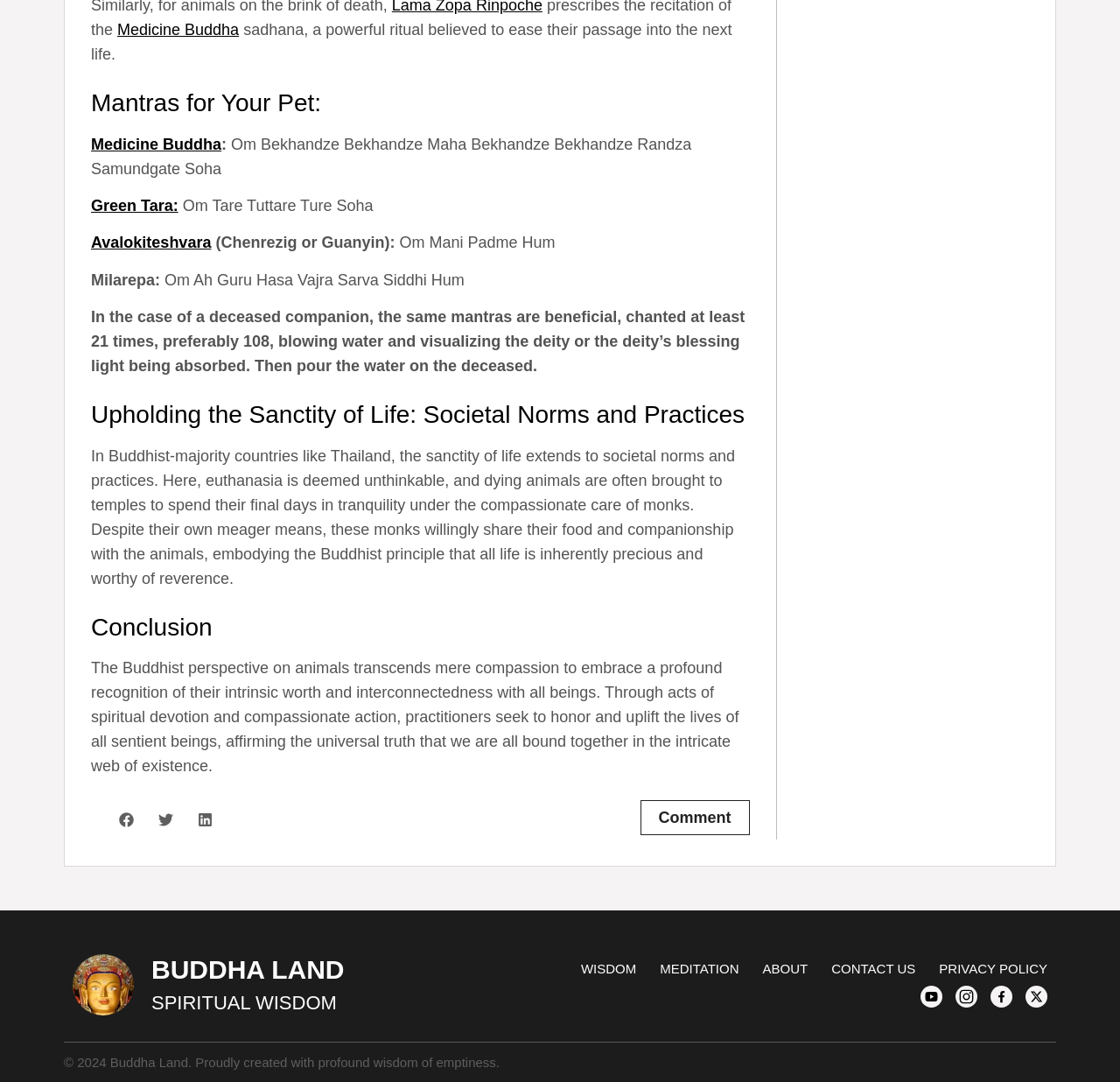What is the name of the website?
Please craft a detailed and exhaustive response to the question.

The webpage has a heading 'BUDDHA LAND SPIRITUAL WISDOM' which appears to be the name of the website, and it is also mentioned in the footer section of the webpage.